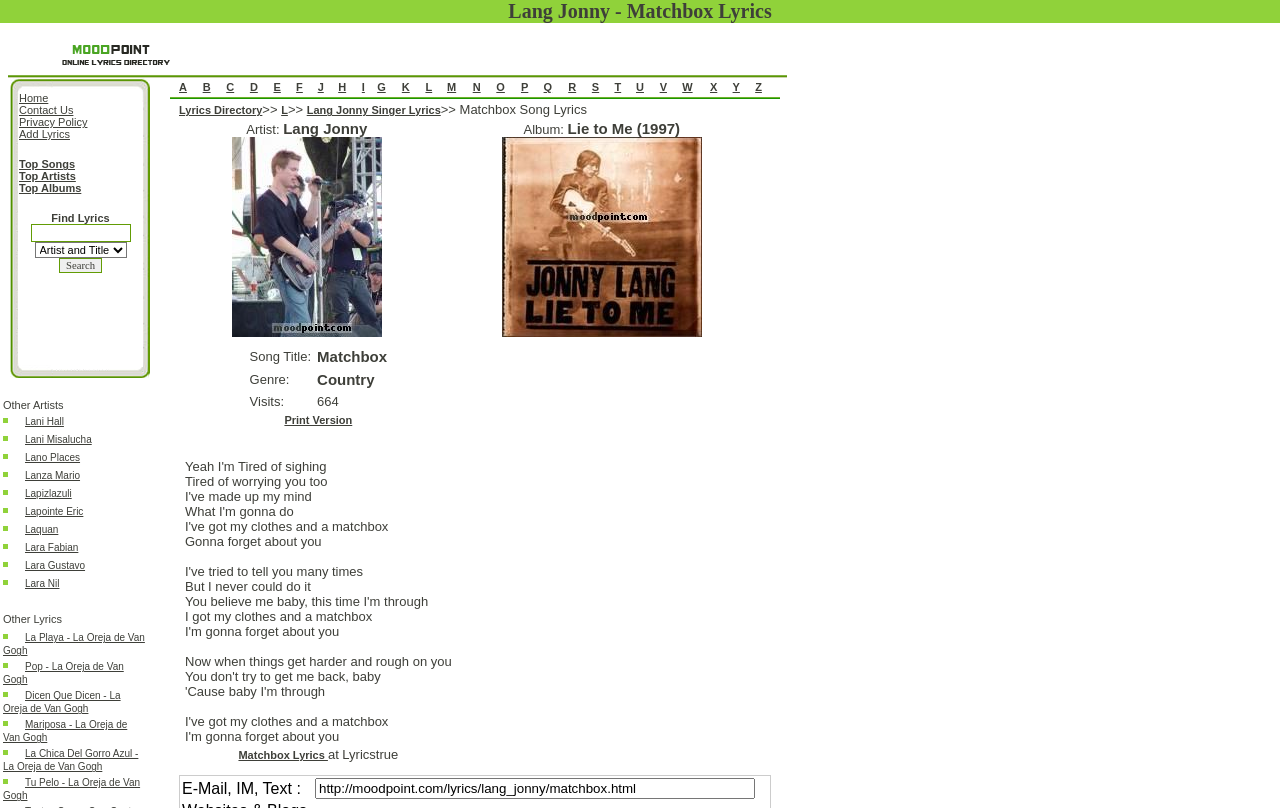Please identify the bounding box coordinates of the area that needs to be clicked to follow this instruction: "Click the SUBMIT button".

None